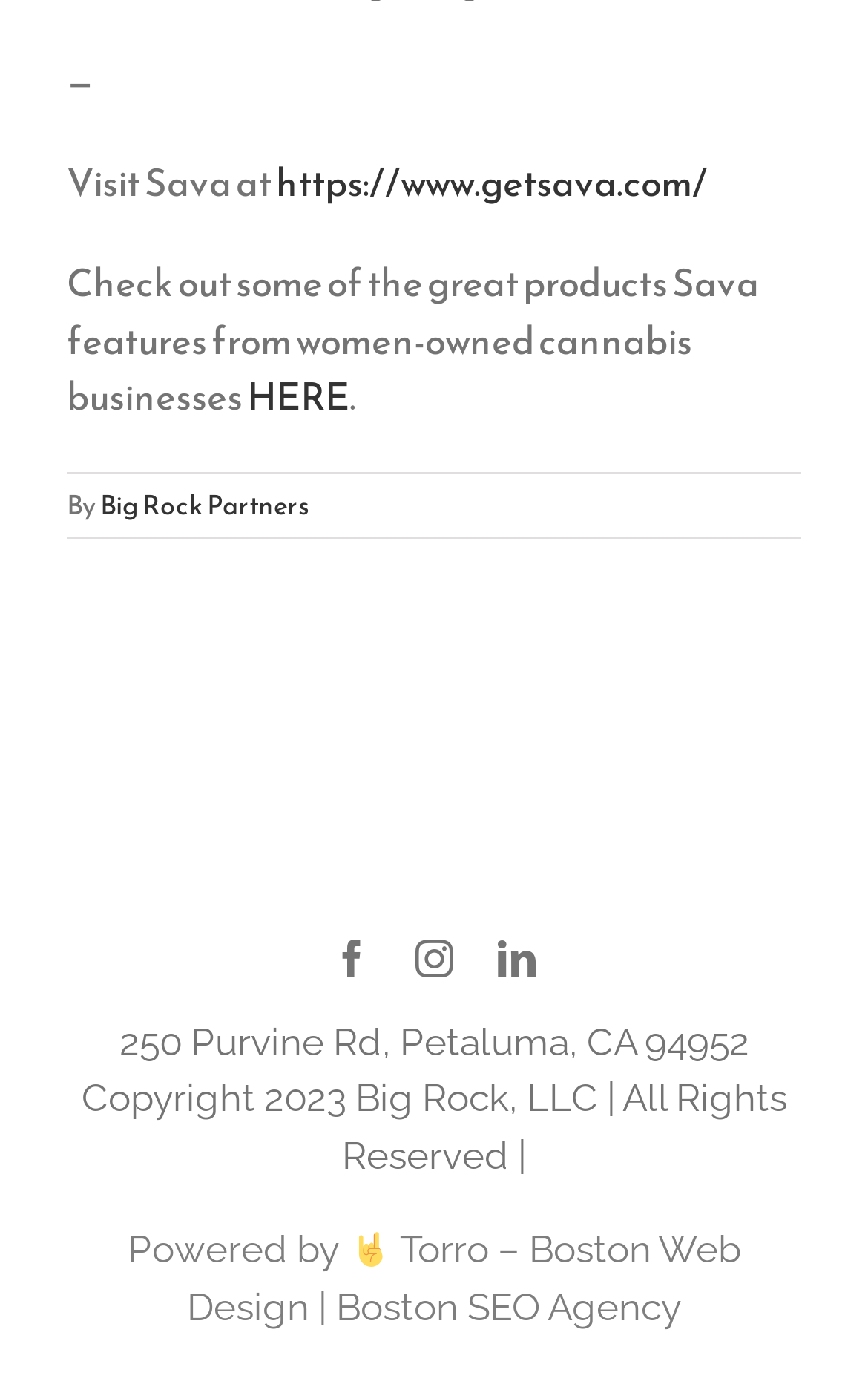Please predict the bounding box coordinates (top-left x, top-left y, bottom-right x, bottom-right y) for the UI element in the screenshot that fits the description: HERE

[0.285, 0.264, 0.403, 0.306]